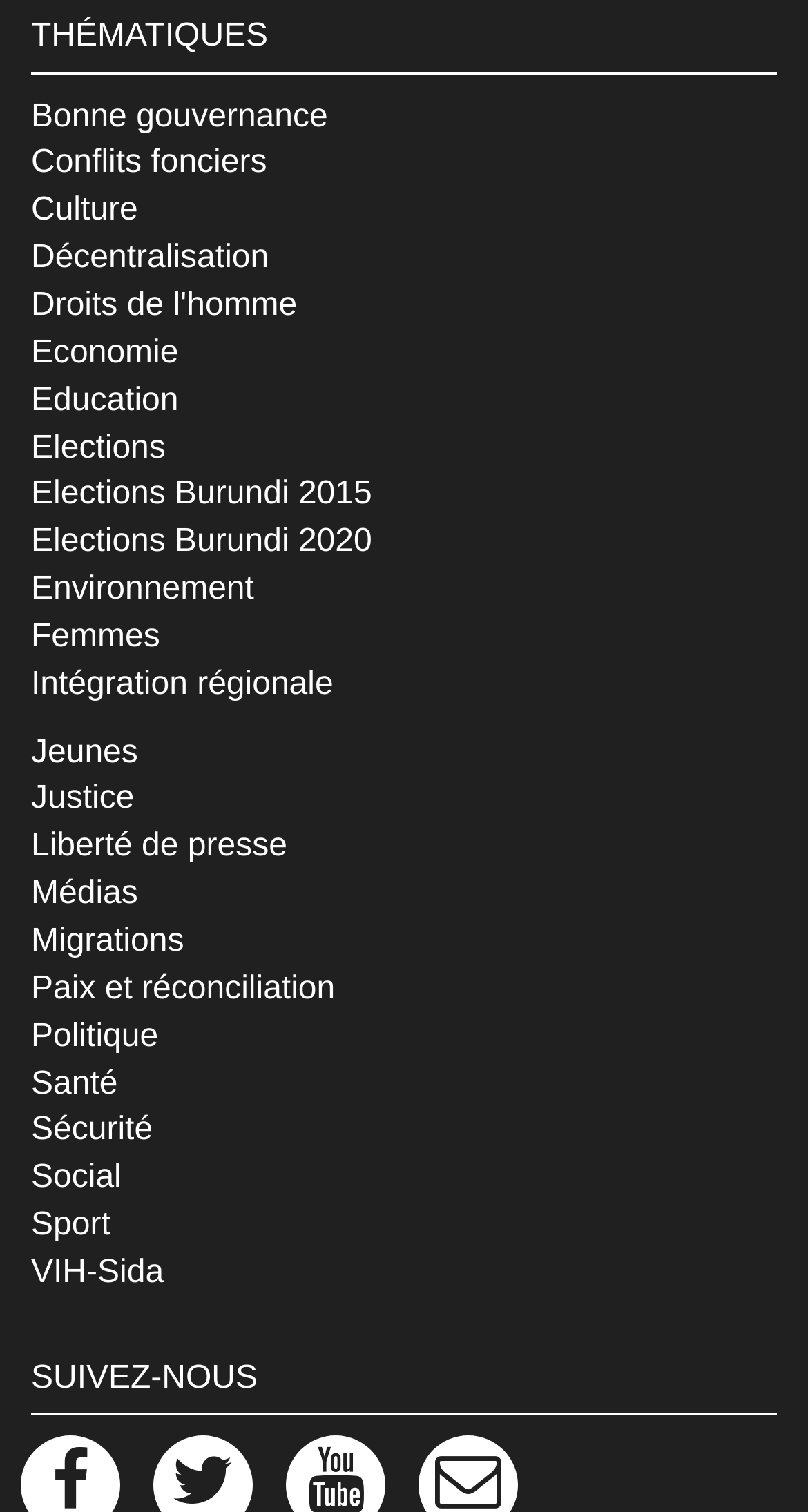Given the description "Learn More", determine the bounding box of the corresponding UI element.

None